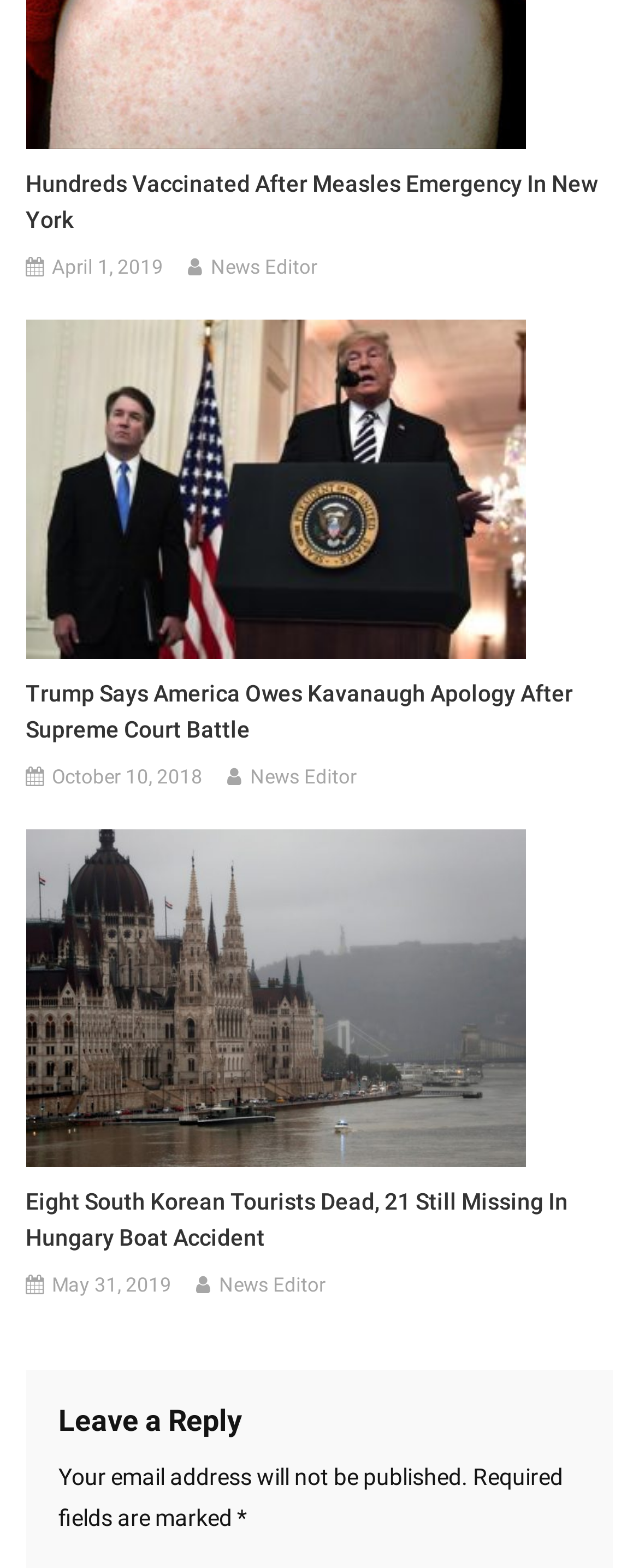Locate the bounding box coordinates of the clickable area to execute the instruction: "Read the NEWS". Provide the coordinates as four float numbers between 0 and 1, represented as [left, top, right, bottom].

None